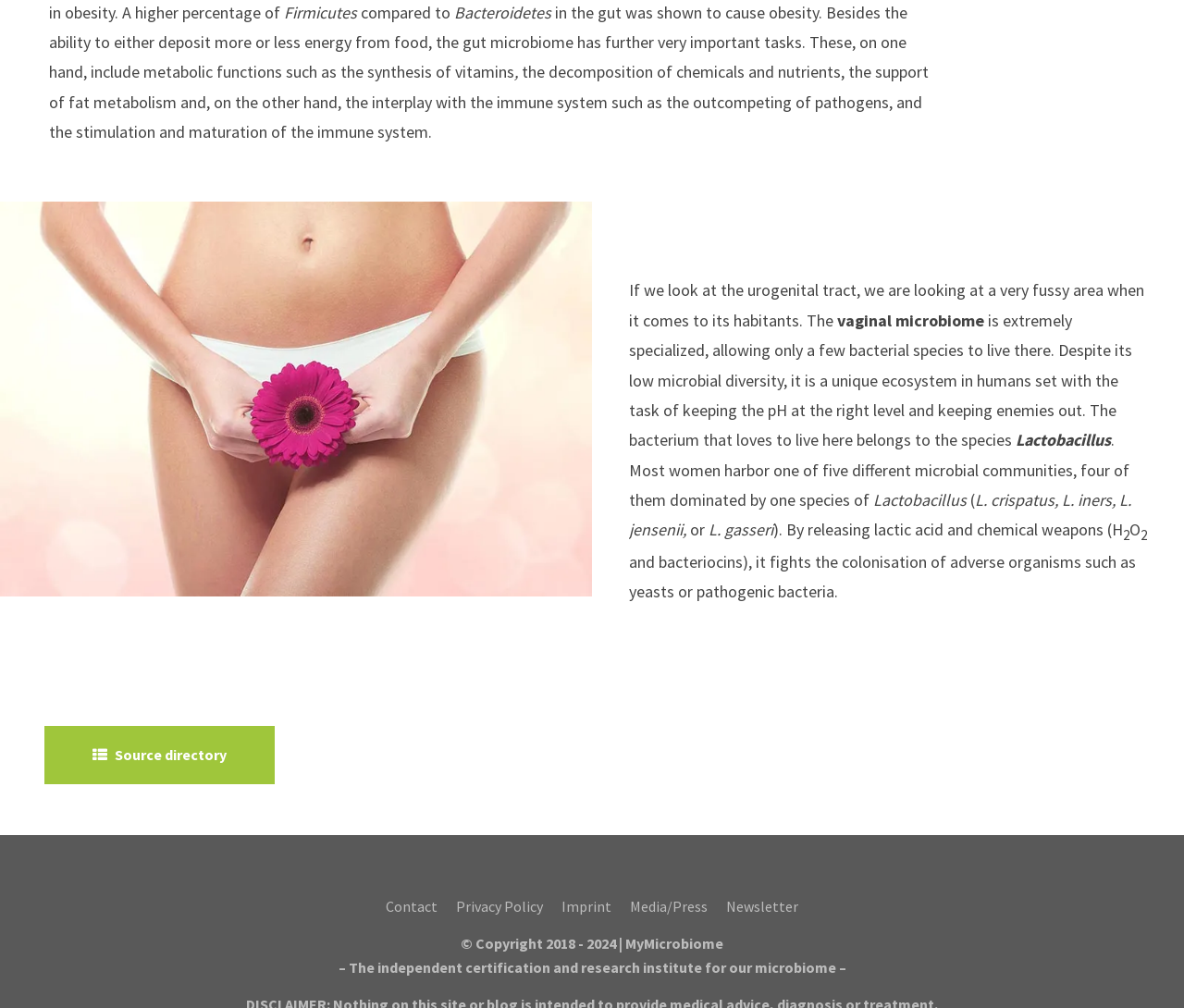Give a short answer using one word or phrase for the question:
What is the name of the research institute mentioned on the webpage?

MyMicrobiome